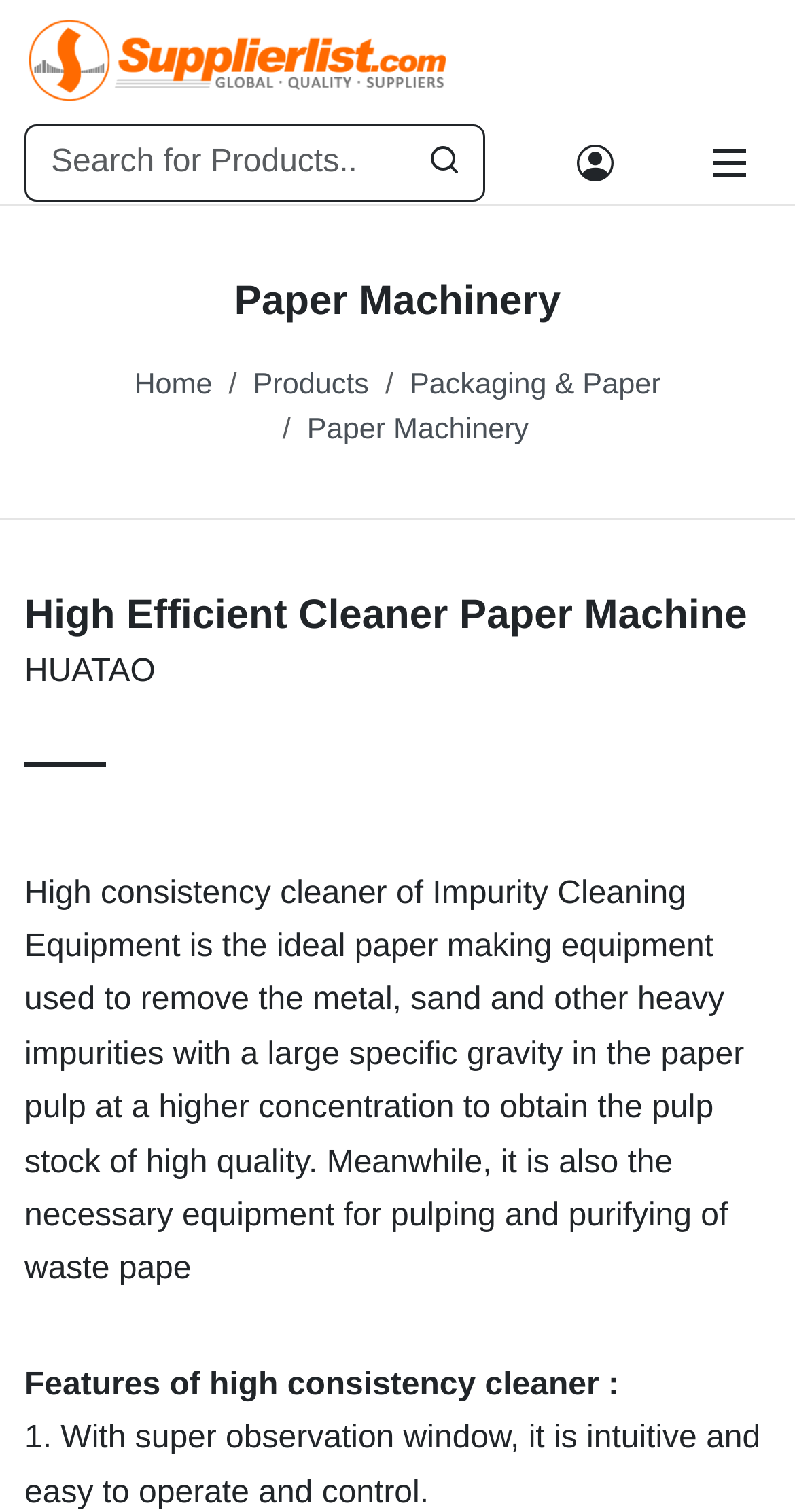Reply to the question with a single word or phrase:
What is the name of the company mentioned?

HUATAO